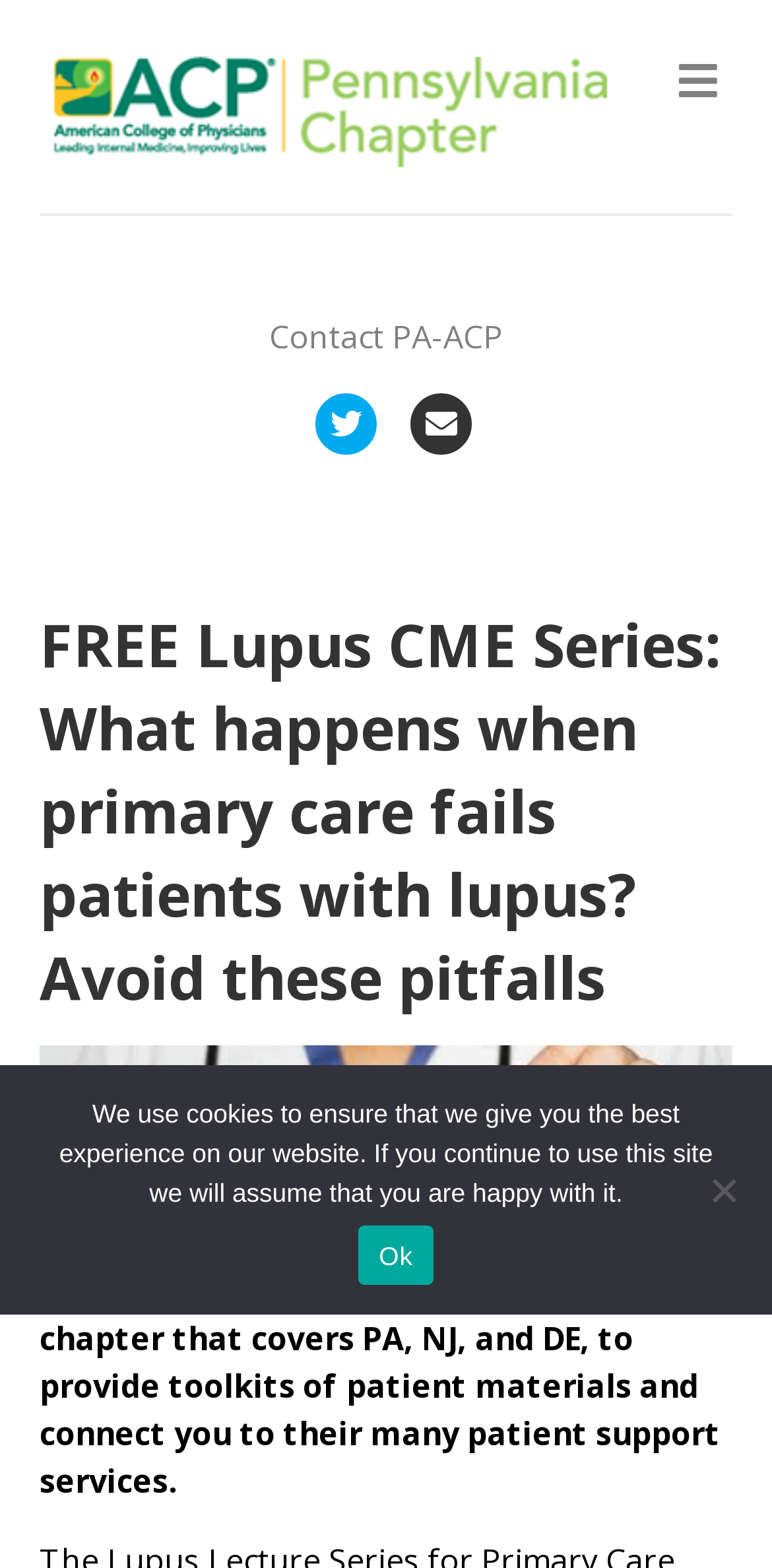Answer with a single word or phrase: 
What is the purpose of the webpage?

Lupus CME Series